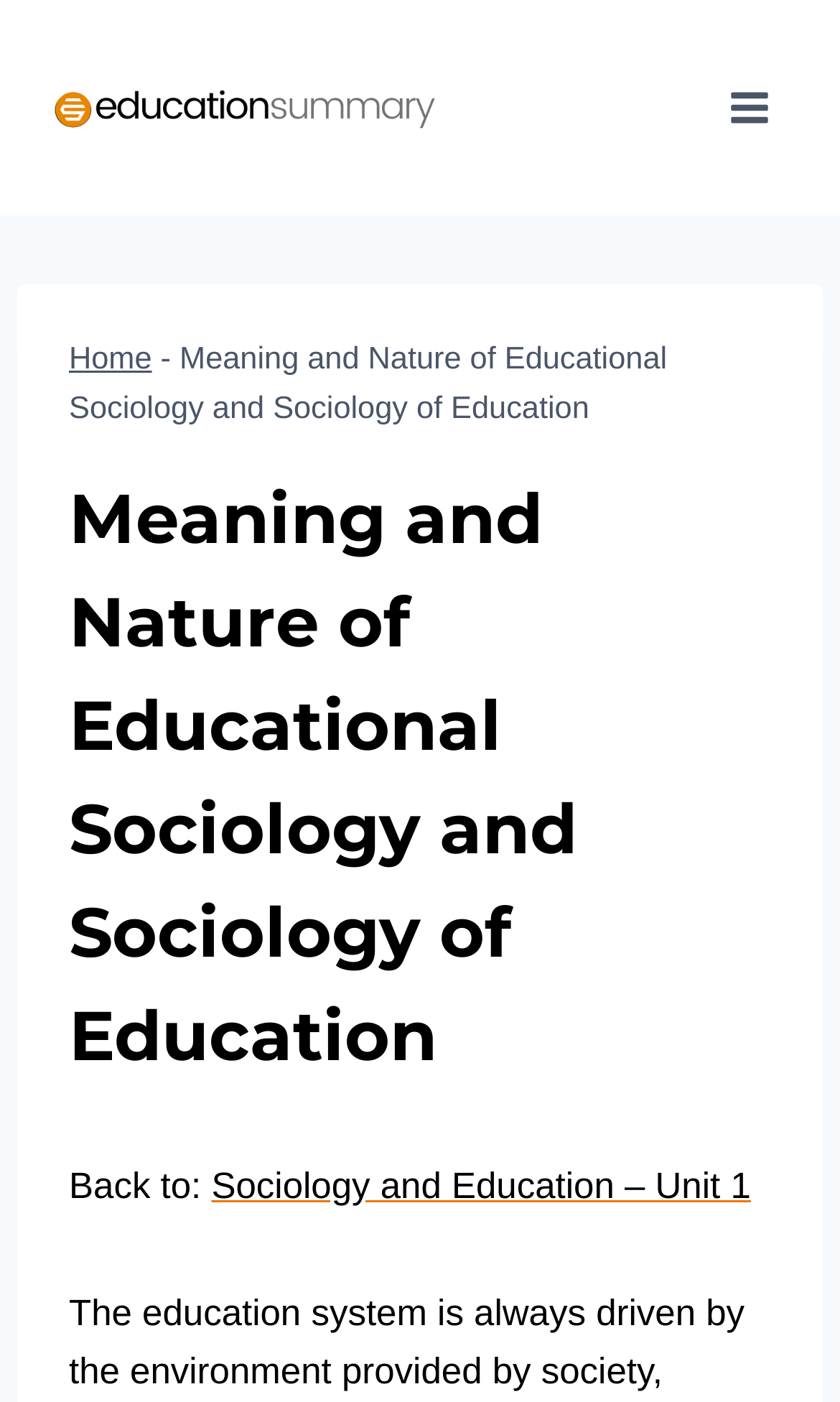Please determine the heading text of this webpage.

Meaning and Nature of Educational Sociology and Sociology of Education